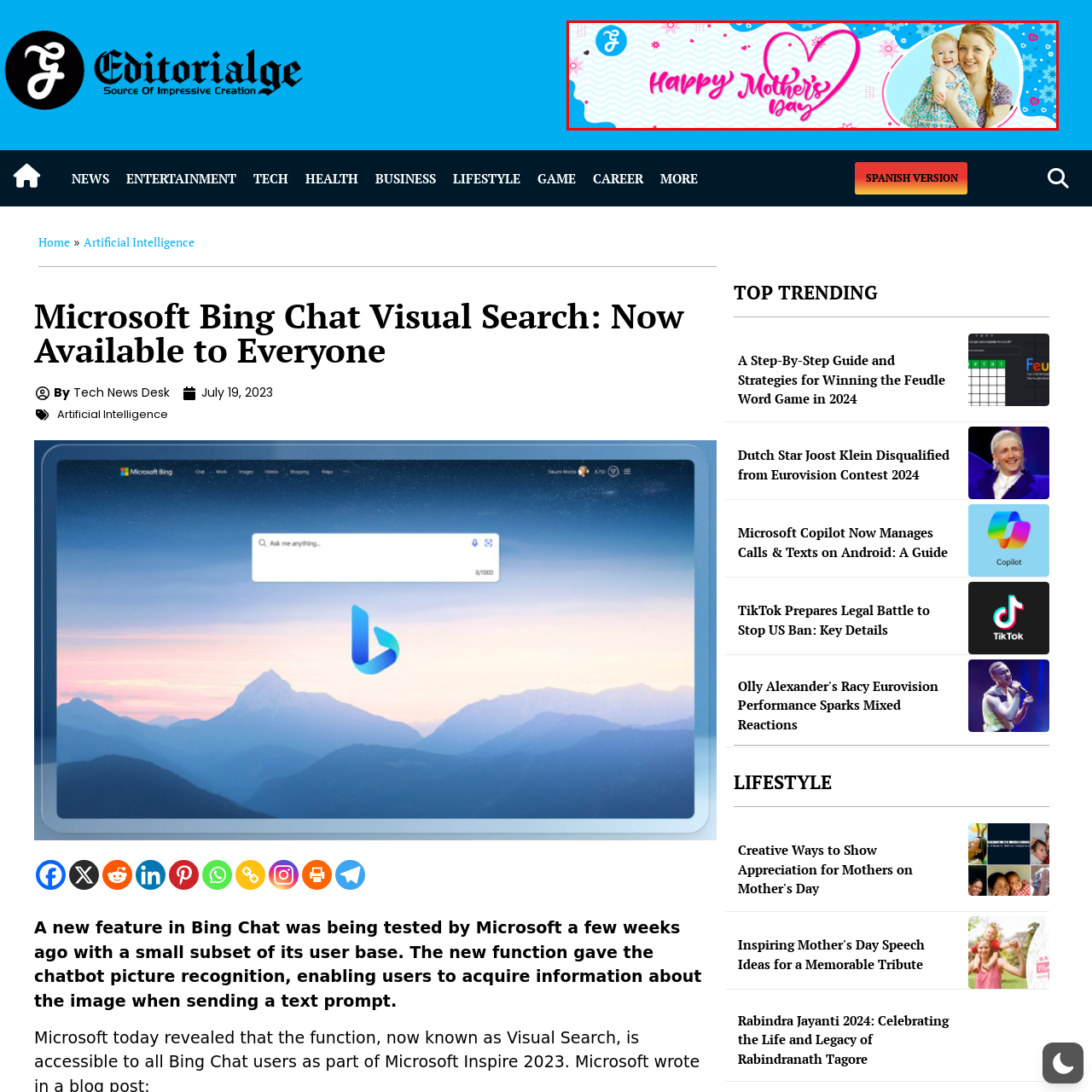Look at the image segment within the red box, What is the mother holding in the image? Give a brief response in one word or phrase.

Her child